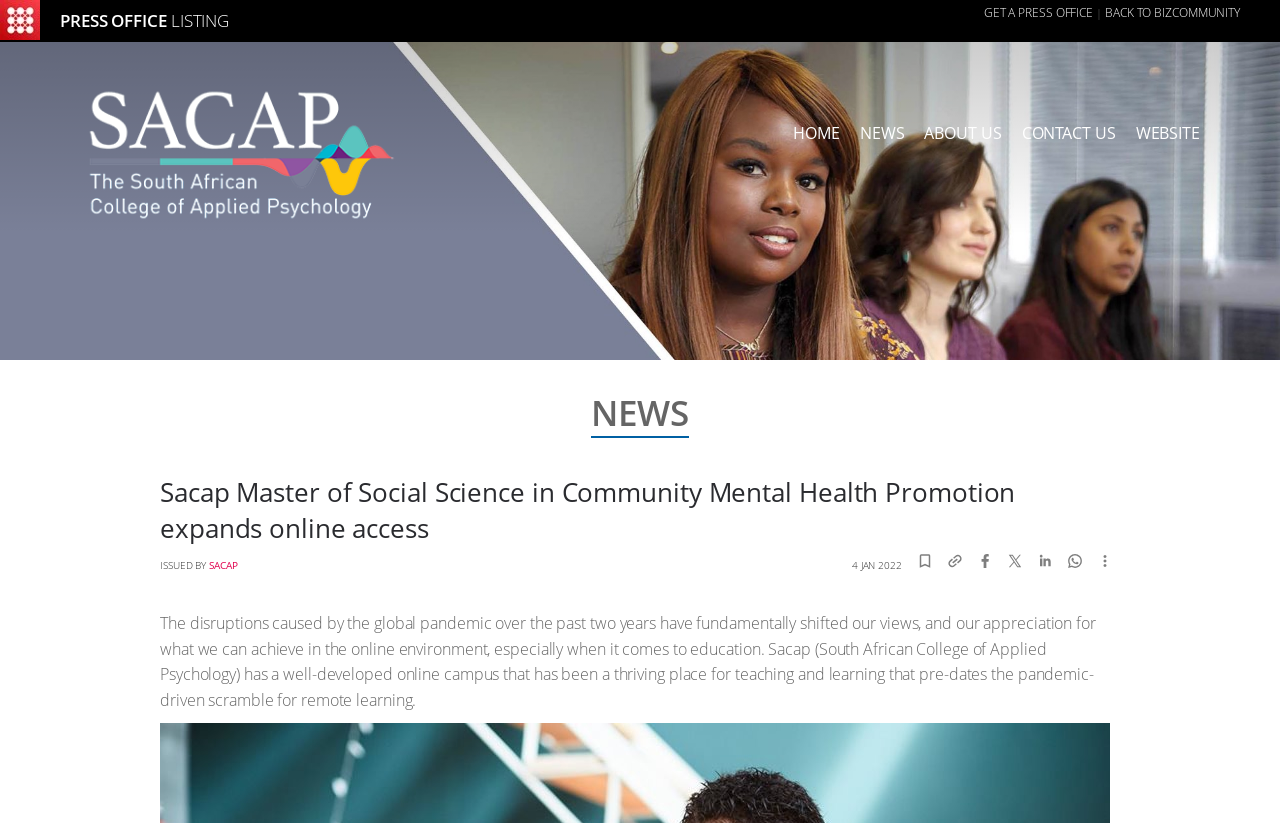What has Sacap had for a long time?
Using the image as a reference, give a one-word or short phrase answer.

Online campus